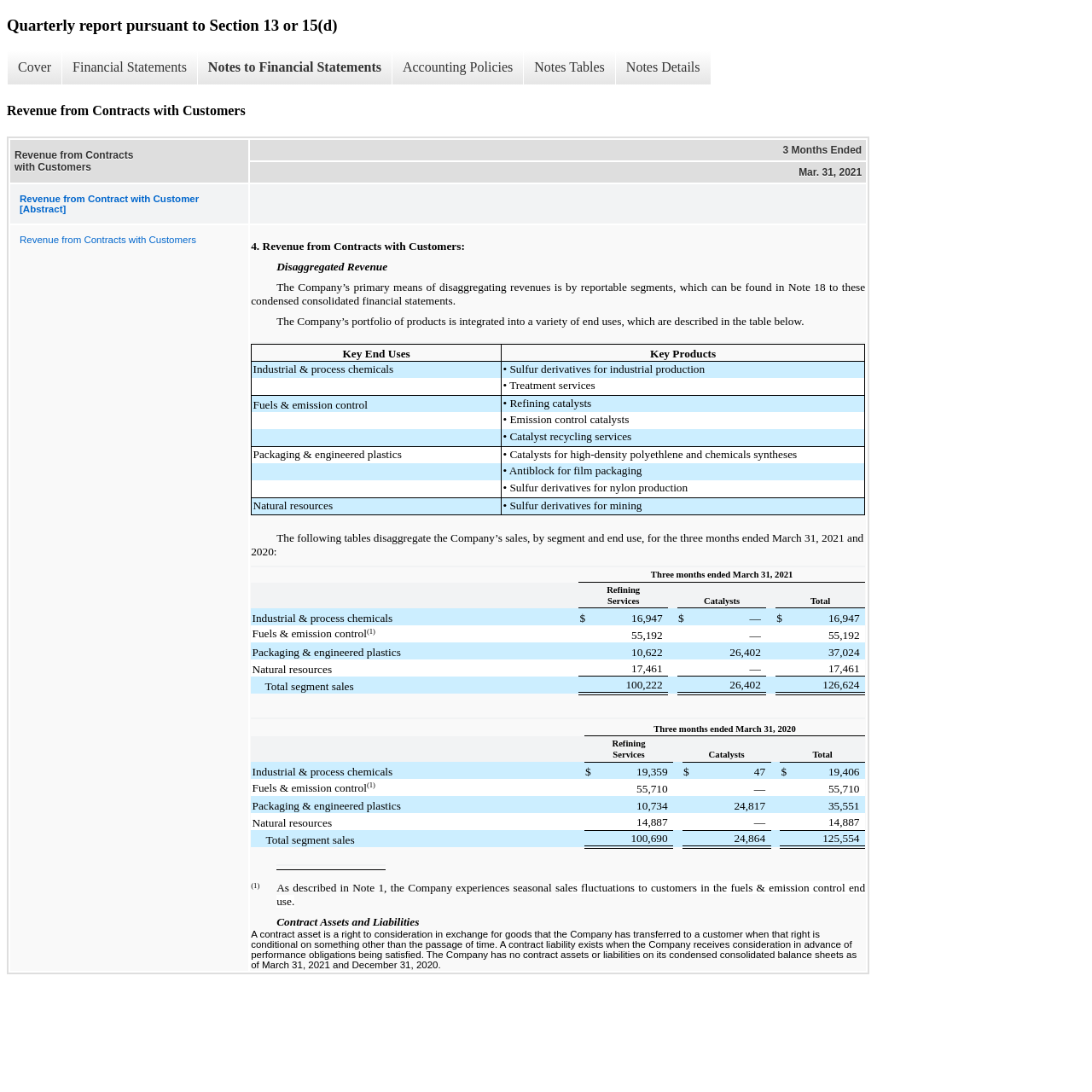Answer the question briefly using a single word or phrase: 
What is the purpose of the 'Contract Assets and Liabilities' section?

To describe contract assets and liabilities